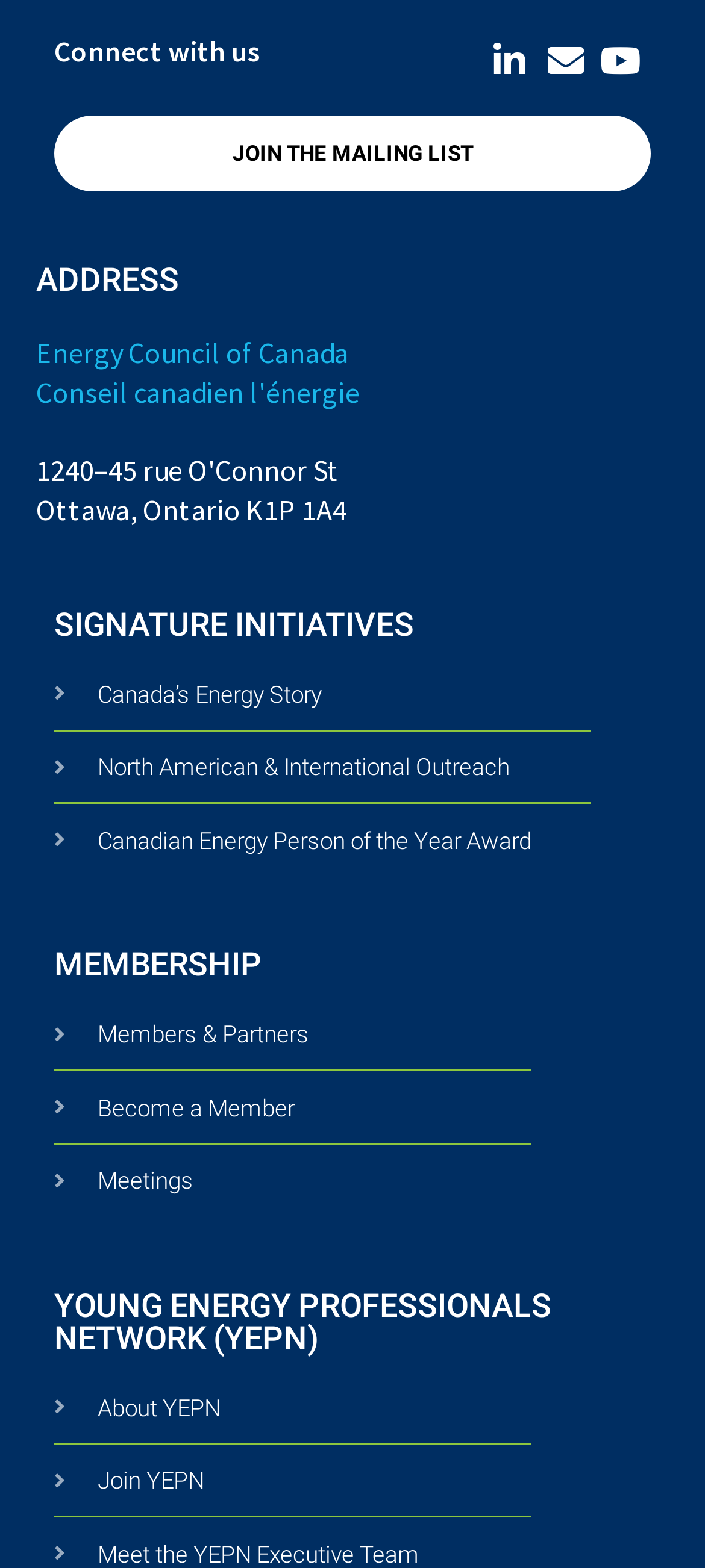Kindly determine the bounding box coordinates for the clickable area to achieve the given instruction: "Join the Young Energy Professionals Network".

[0.077, 0.933, 0.923, 0.956]